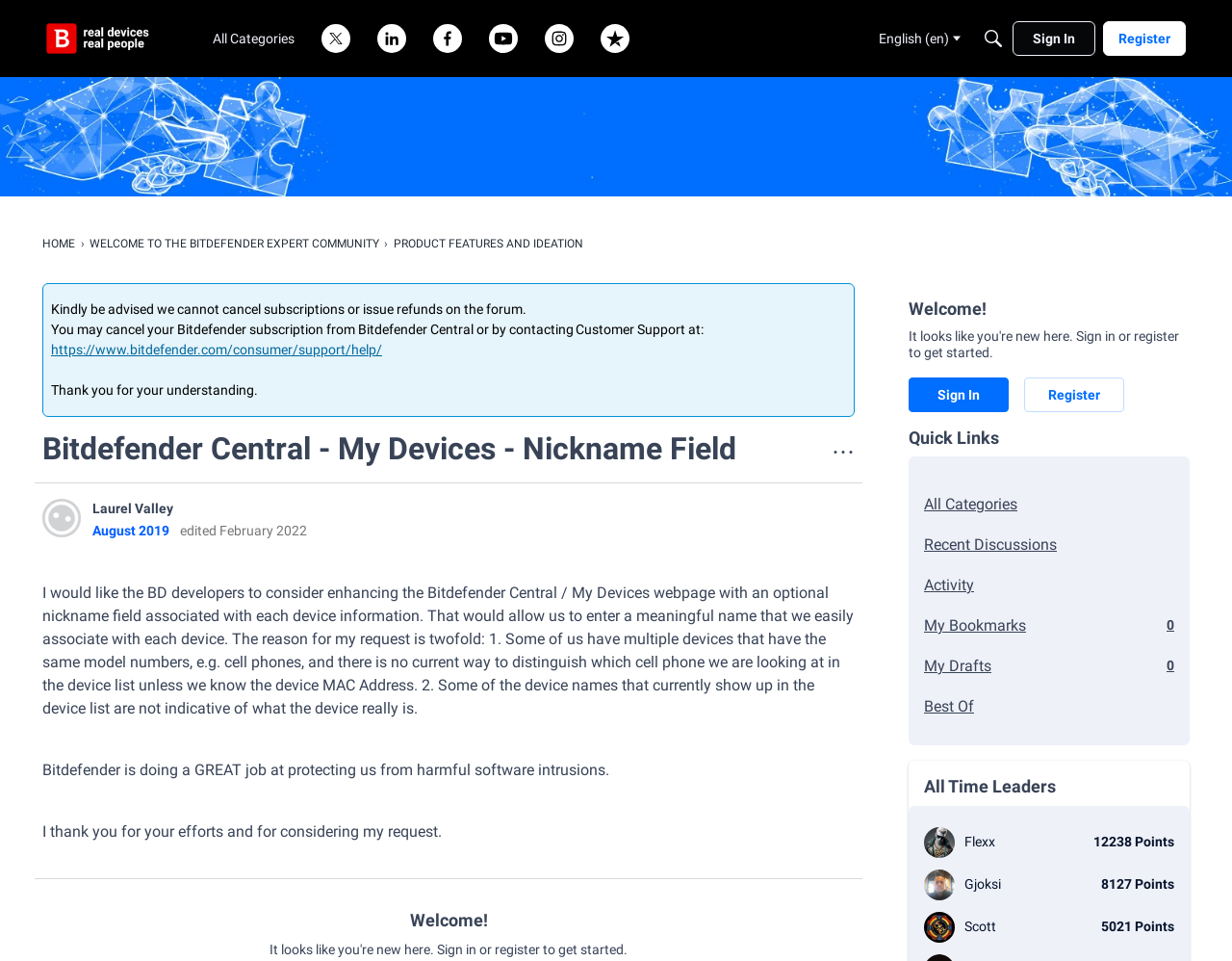Please determine the bounding box coordinates of the element to click in order to execute the following instruction: "Go to the 'All Categories' page". The coordinates should be four float numbers between 0 and 1, specified as [left, top, right, bottom].

[0.166, 0.022, 0.245, 0.058]